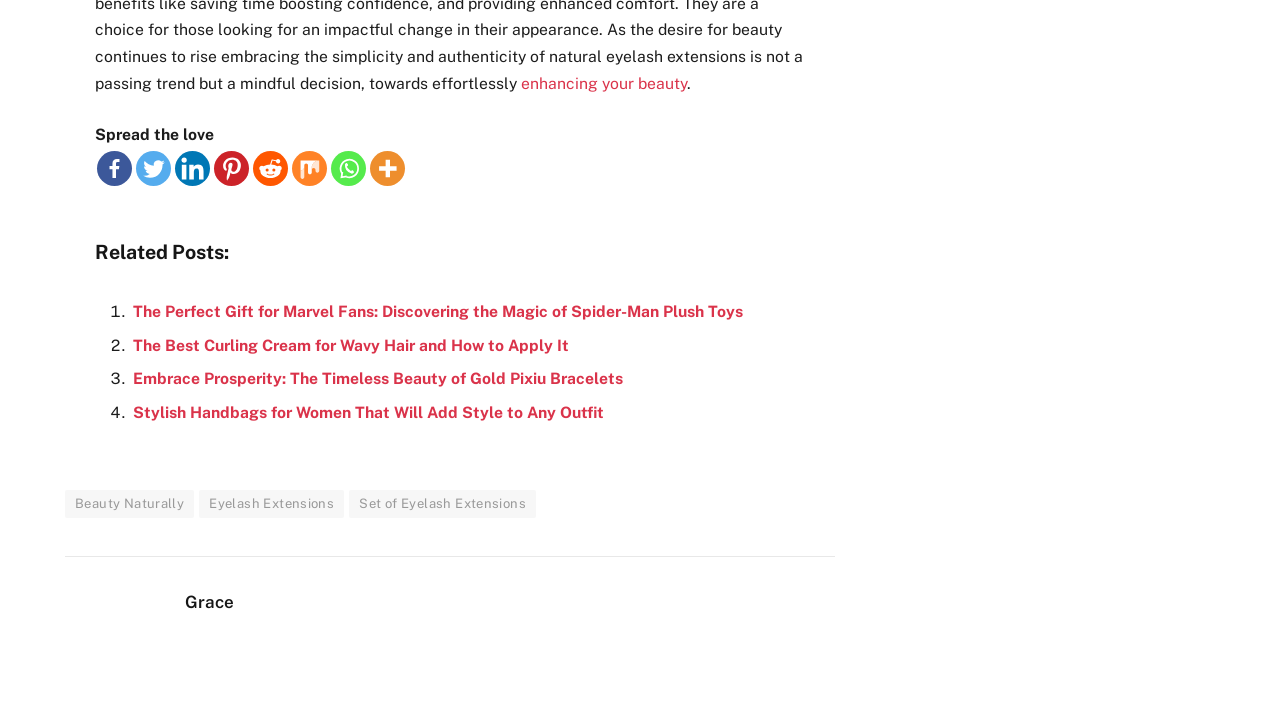Please specify the bounding box coordinates of the clickable region to carry out the following instruction: "Click on enhancing your beauty". The coordinates should be four float numbers between 0 and 1, in the format [left, top, right, bottom].

[0.407, 0.104, 0.537, 0.13]